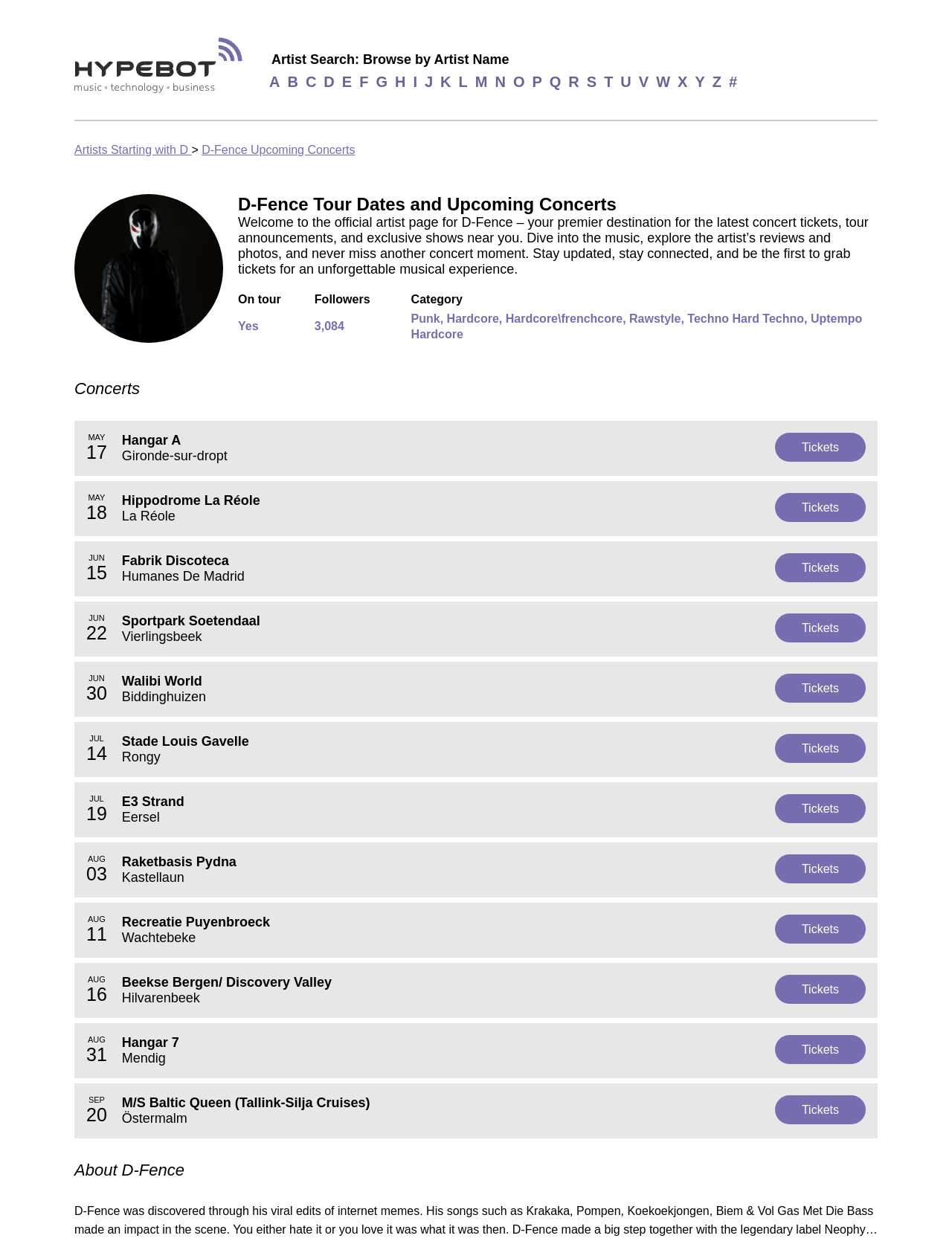What is the category of music D-Fence plays?
Based on the content of the image, thoroughly explain and answer the question.

I found the answer by looking at the text 'Category' and the corresponding list of genres 'Punk, Hardcore, Hardcore\frenchcore, Rawstyle, Techno Hard Techno, Uptempo Hardcore'.